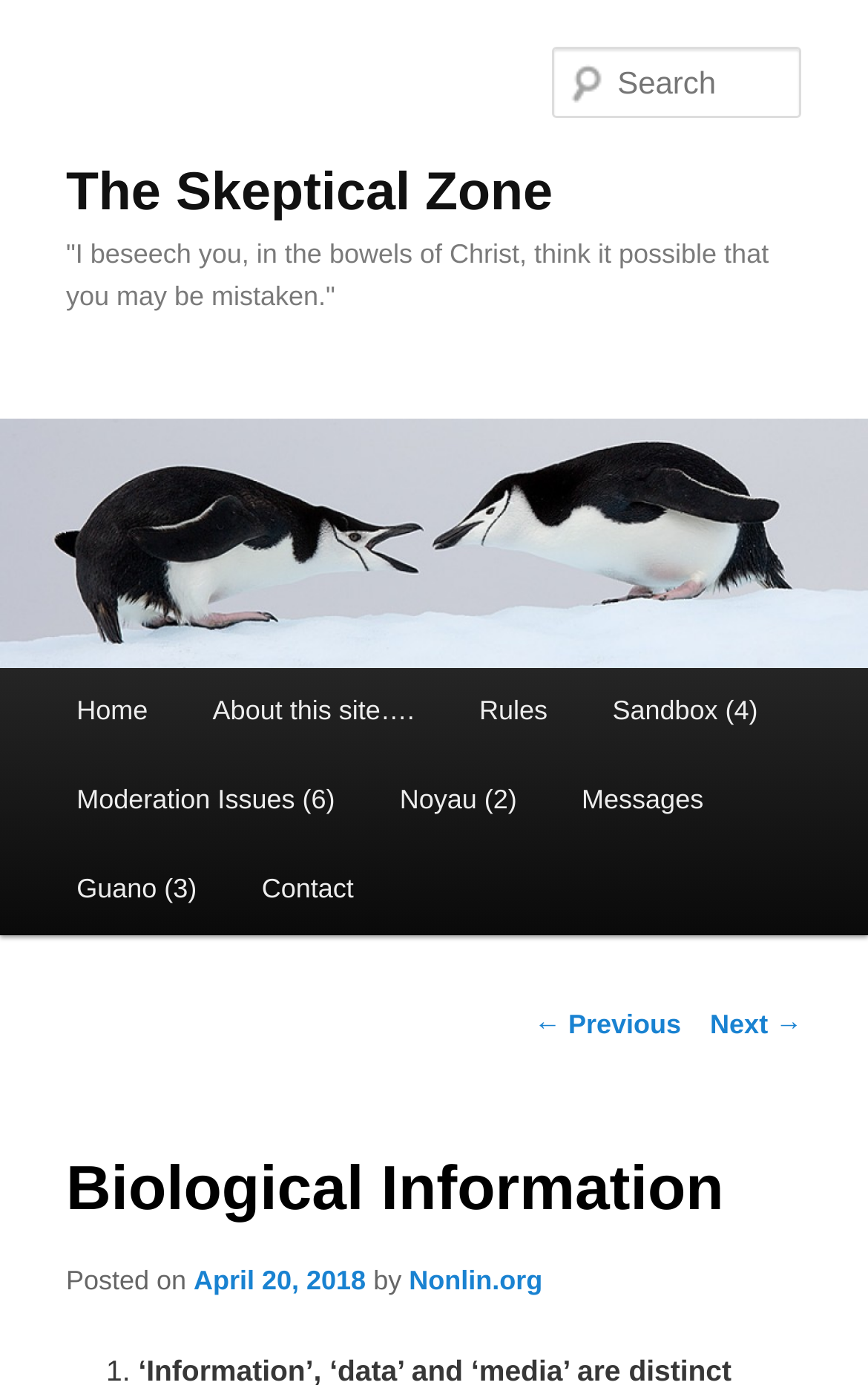Please specify the bounding box coordinates of the clickable section necessary to execute the following command: "Search for something".

[0.637, 0.034, 0.924, 0.085]